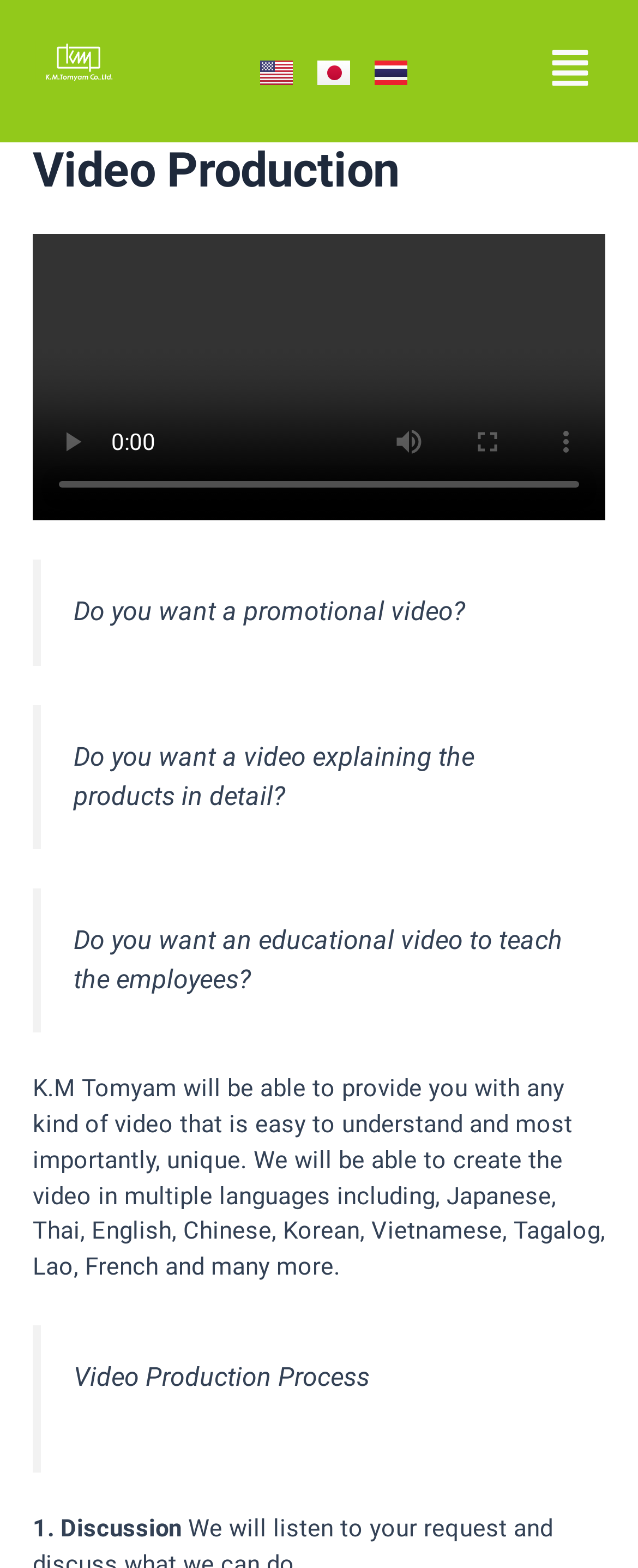What is the purpose of the video production?
Examine the webpage screenshot and provide an in-depth answer to the question.

I read the text on the webpage and found that the video production can be used for promotional purposes, explaining products in detail, and educating employees.